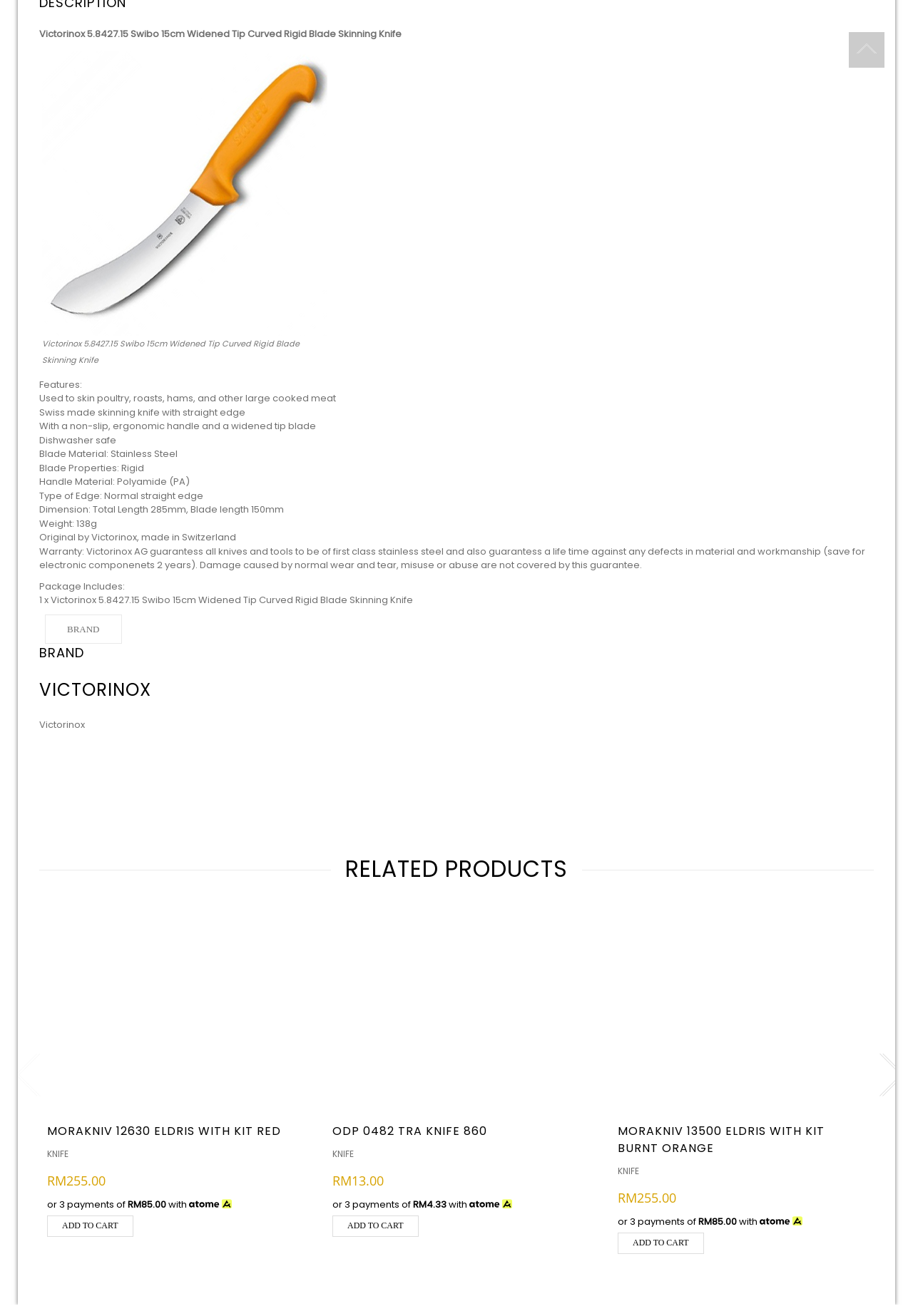Please identify the bounding box coordinates of the element's region that needs to be clicked to fulfill the following instruction: "Provide feedback on the page". The bounding box coordinates should consist of four float numbers between 0 and 1, i.e., [left, top, right, bottom].

None